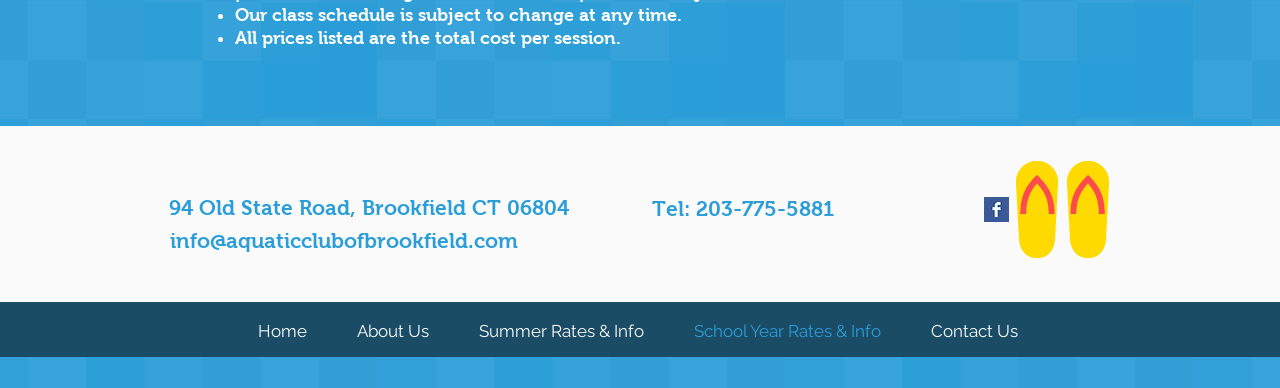Reply to the question with a brief word or phrase: What is the address of the aquatic club?

94 Old State Road, Brookfield CT 06804